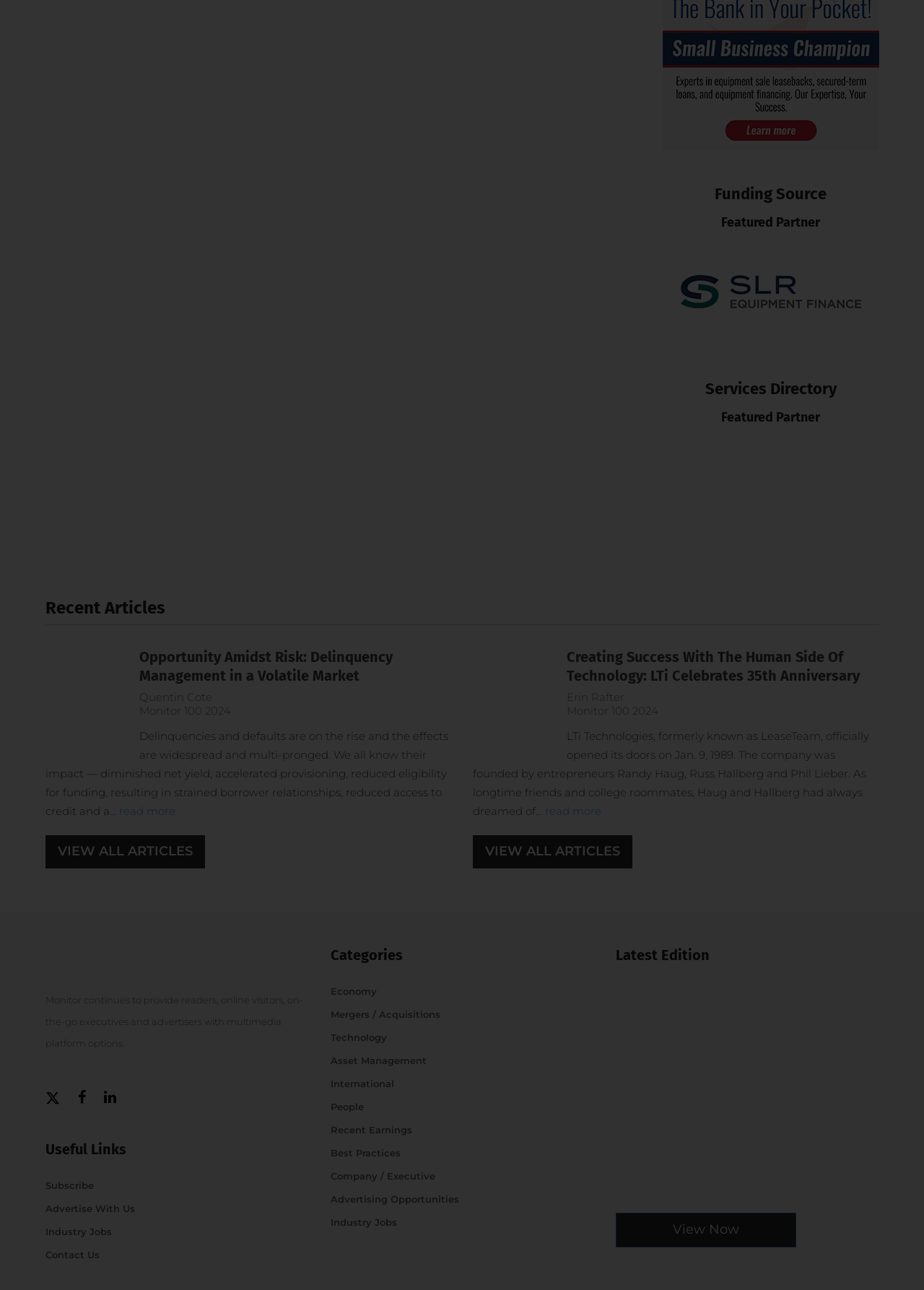Provide a single word or phrase to answer the given question: 
What is the purpose of the 'Useful Links' section?

Quick access to resources